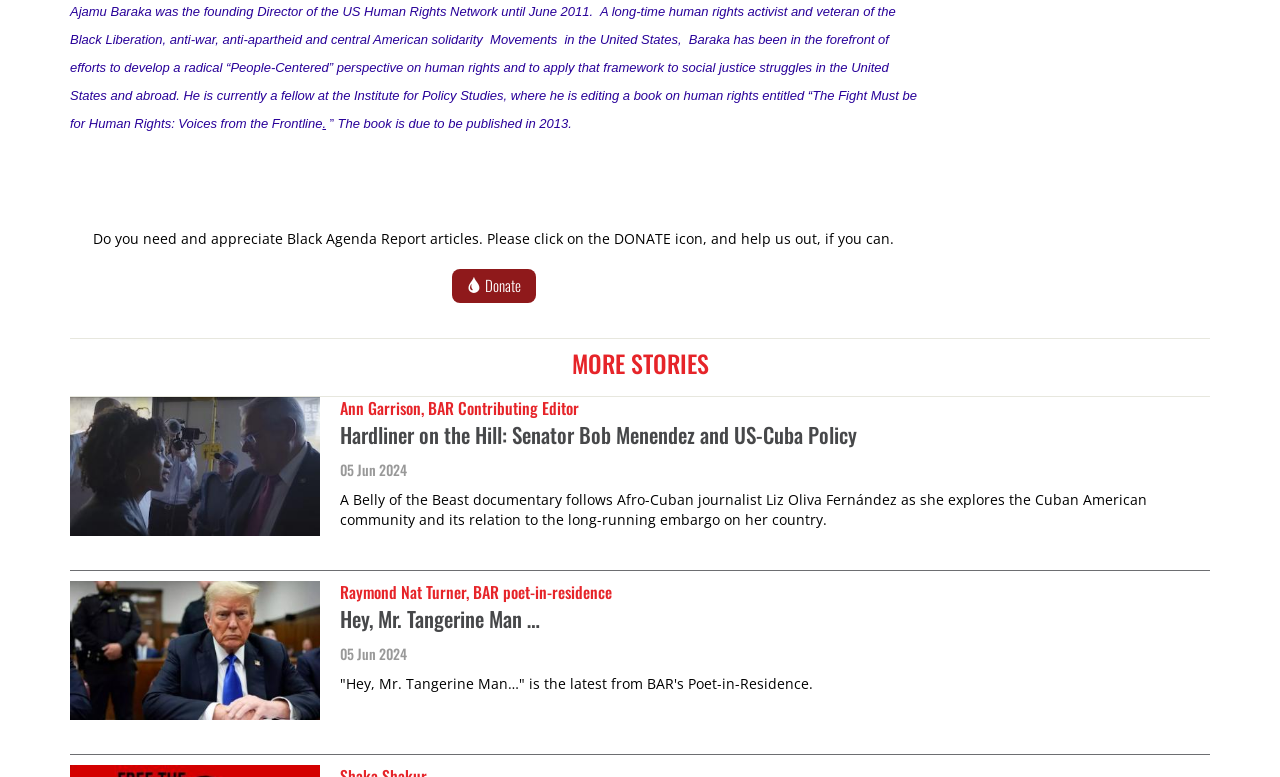Provide a one-word or short-phrase response to the question:
What is the date of the article 'Hey, Mr. Tangerine Man …'?

05 Jun 2024